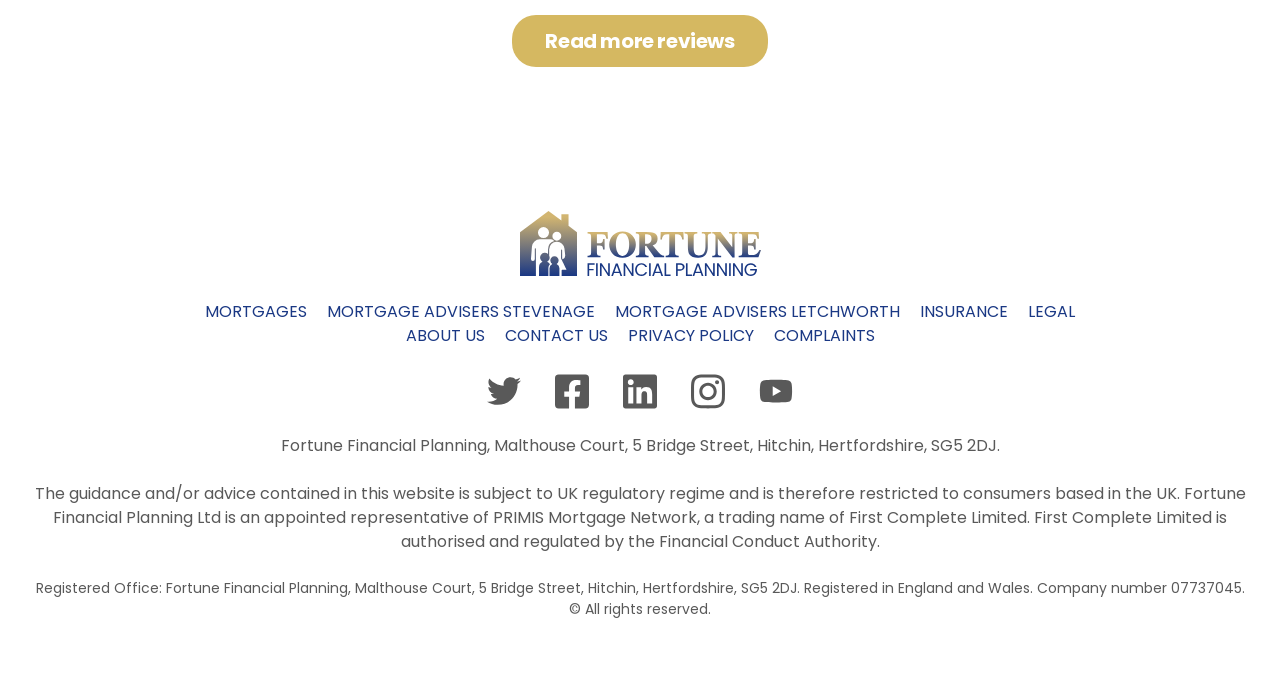What is the company name?
With the help of the image, please provide a detailed response to the question.

I found the company name 'Fortune Financial Planning' in the StaticText element with bounding box coordinates [0.219, 0.635, 0.781, 0.669] which contains the company's address and other details.